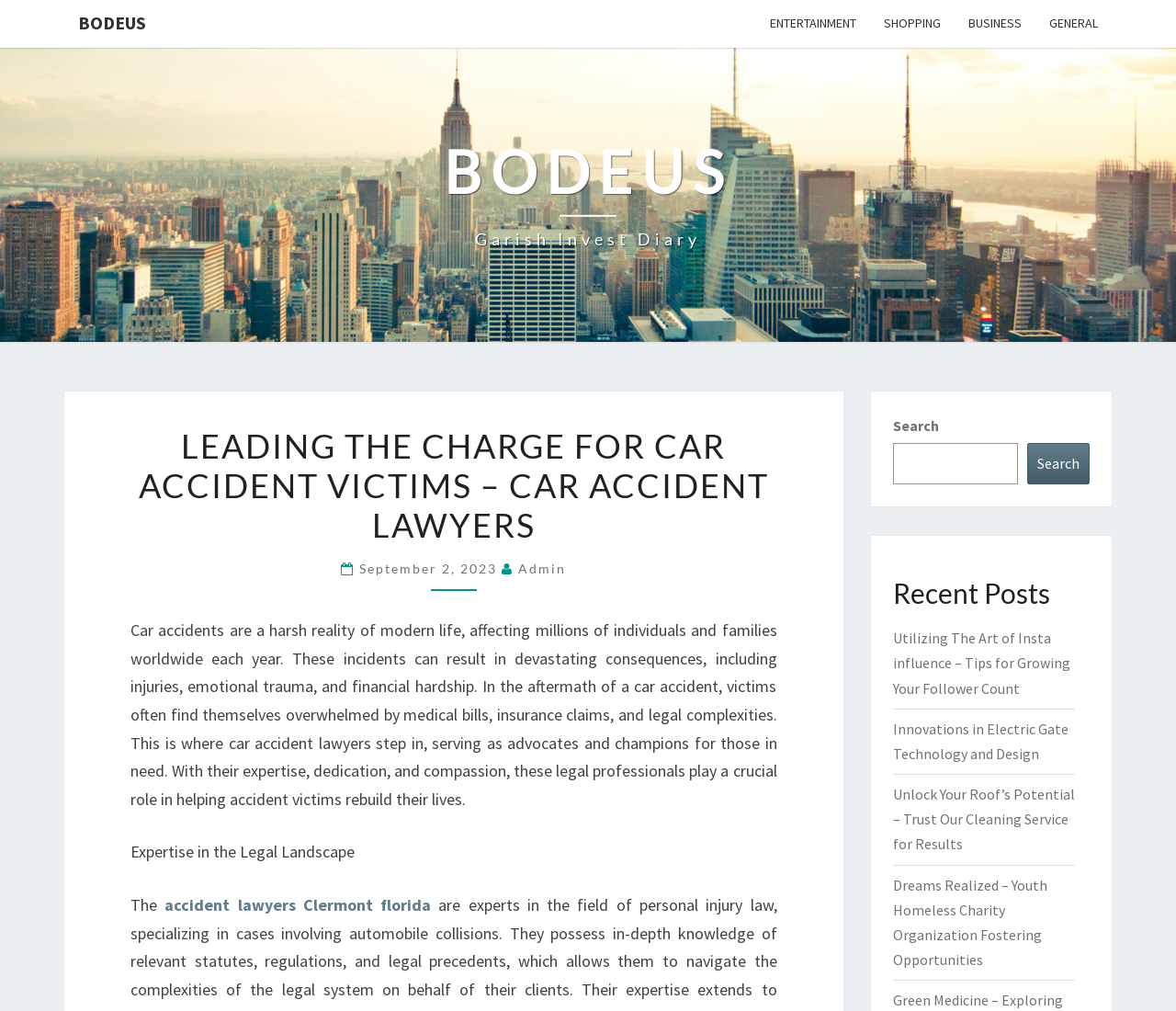How many links are there in the 'Recent Posts' section?
Provide a detailed and well-explained answer to the question.

In the 'Recent Posts' section, I can see four links: 'Utilizing The Art of Insta influence – Tips for Growing Your Follower Count', 'Innovations in Electric Gate Technology and Design', 'Unlock Your Roof’s Potential – Trust Our Cleaning Service for Results', and 'Dreams Realized – Youth Homeless Charity Organization Fostering Opportunities'. Therefore, there are four links in the 'Recent Posts' section.